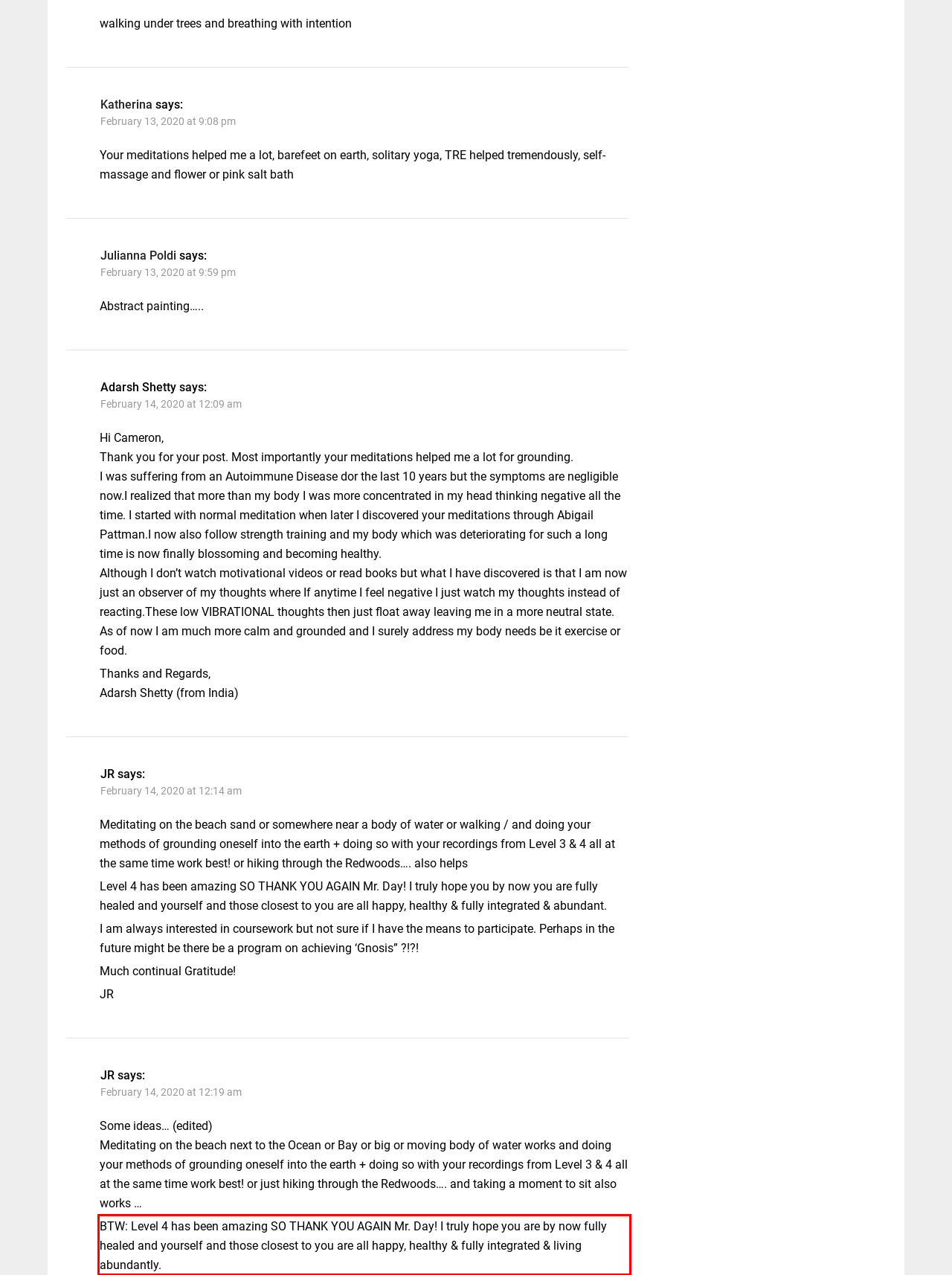Please analyze the screenshot of a webpage and extract the text content within the red bounding box using OCR.

BTW: Level 4 has been amazing SO THANK YOU AGAIN Mr. Day! I truly hope you are by now fully healed and yourself and those closest to you are all happy, healthy & fully integrated & living abundantly.